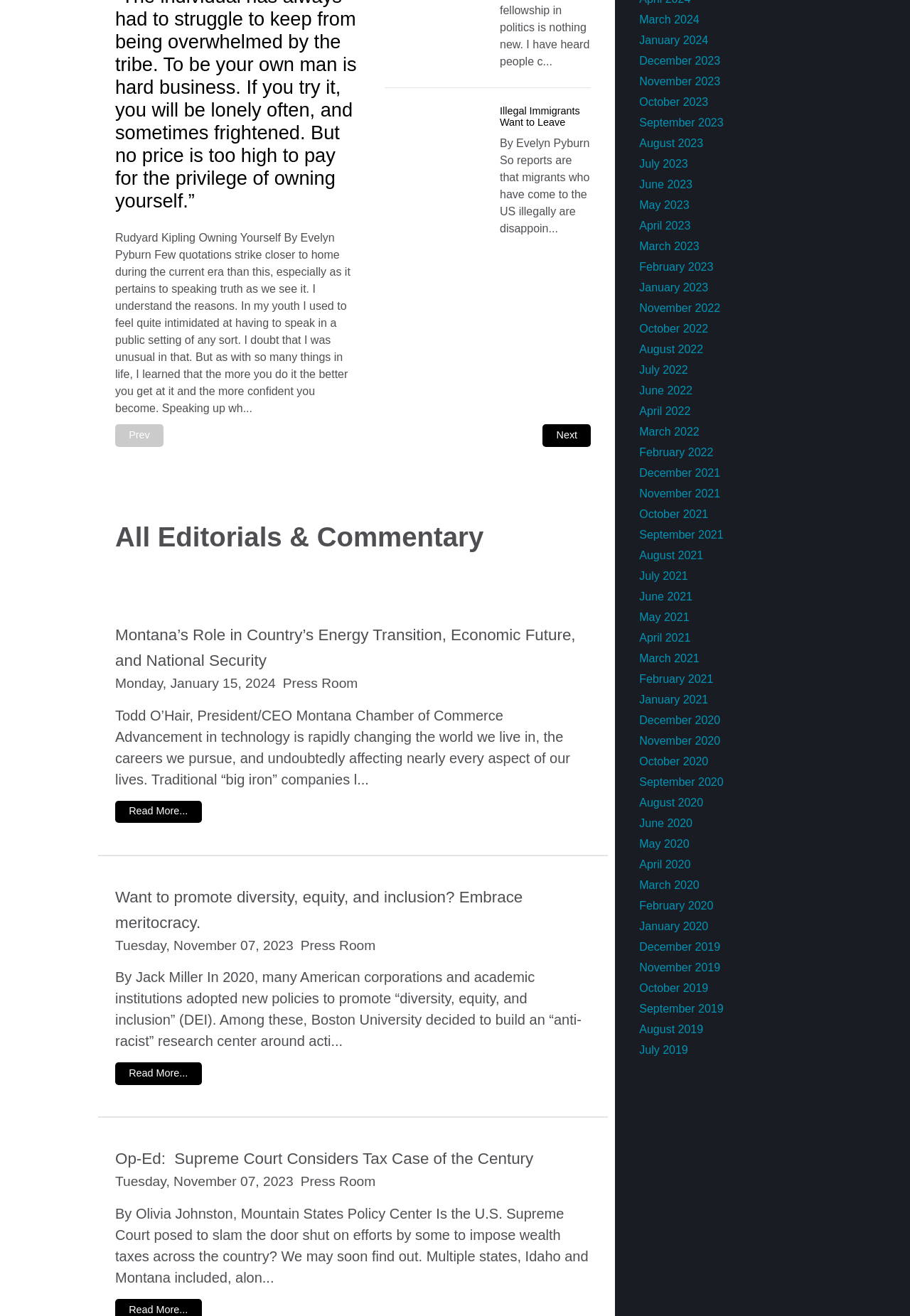Give the bounding box coordinates for this UI element: "April 2022". The coordinates should be four float numbers between 0 and 1, arranged as [left, top, right, bottom].

[0.703, 0.308, 0.759, 0.317]